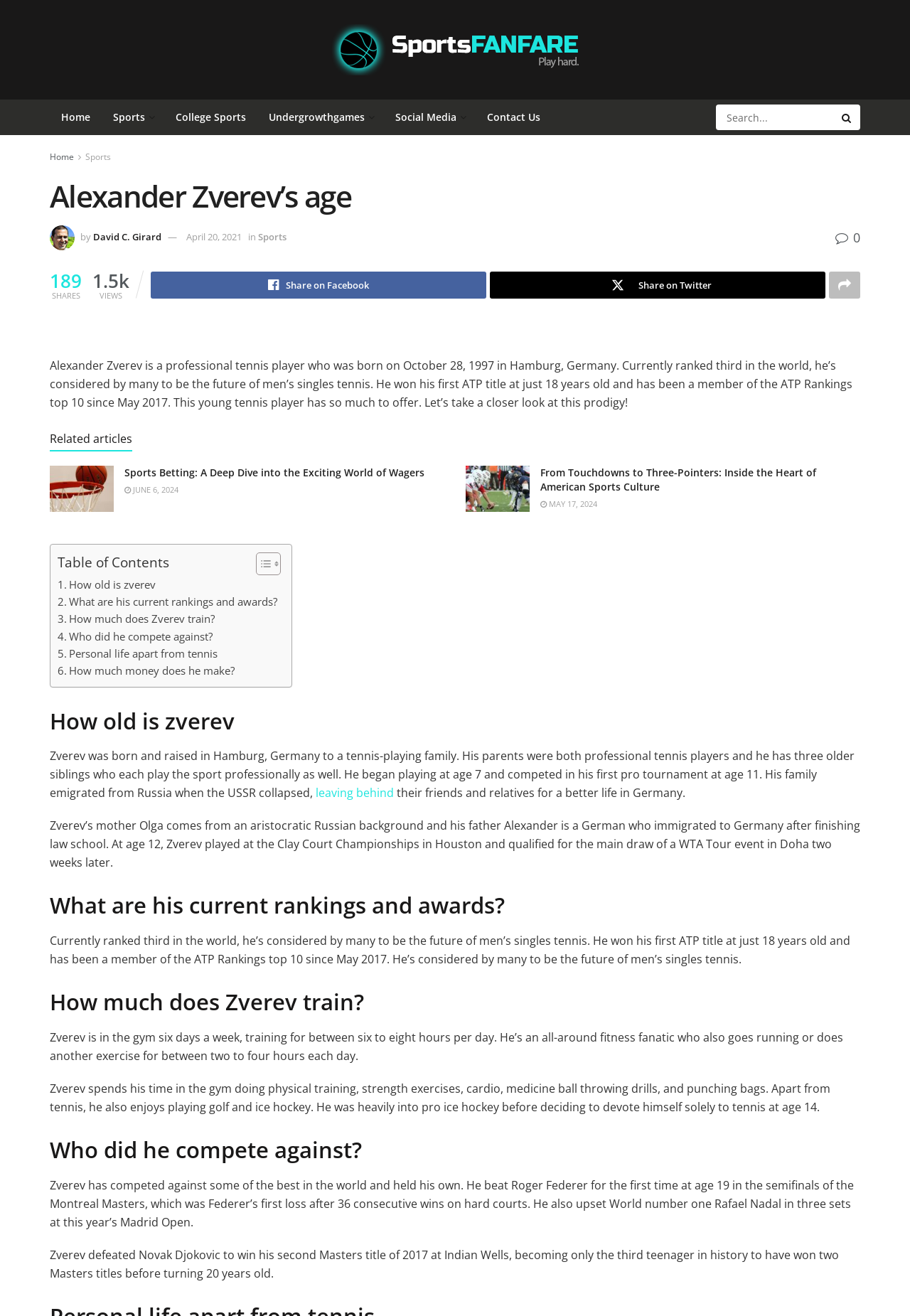Can you determine the bounding box coordinates of the area that needs to be clicked to fulfill the following instruction: "Go to Home page"?

[0.055, 0.076, 0.112, 0.103]